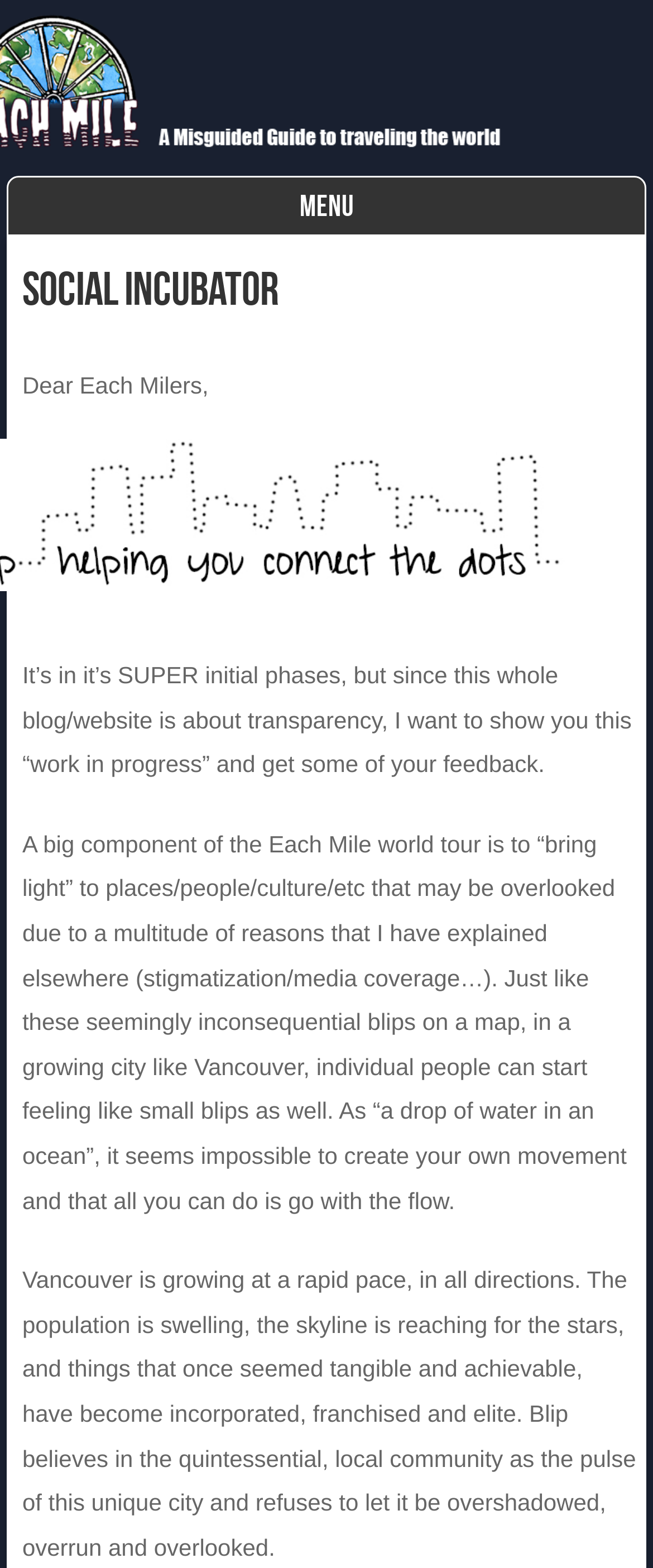What is the city being discussed in the blog post?
Please provide a single word or phrase based on the screenshot.

Vancouver